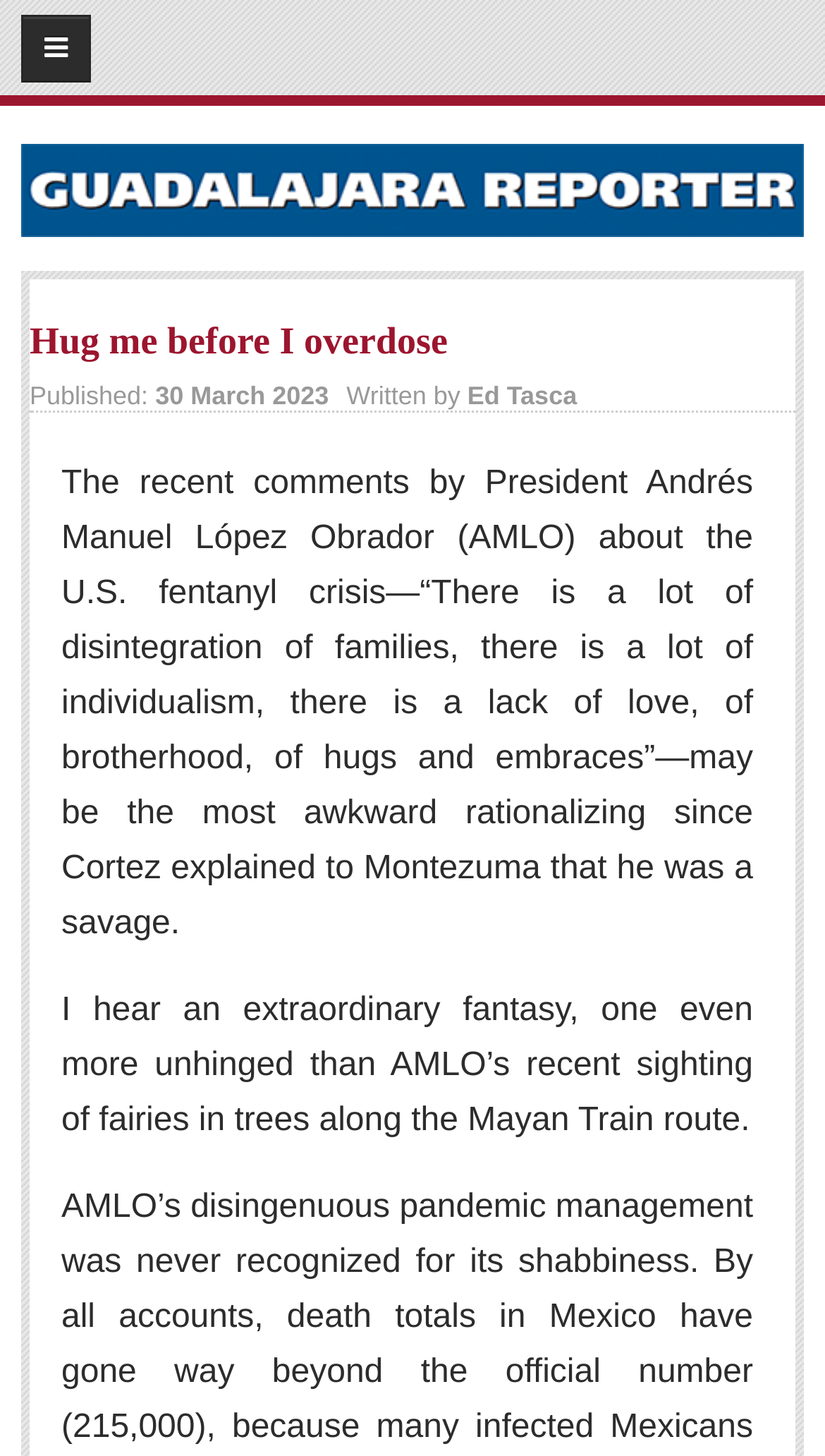What is the year mentioned in the top-right corner of the webpage?
Answer the question with a single word or phrase derived from the image.

2024